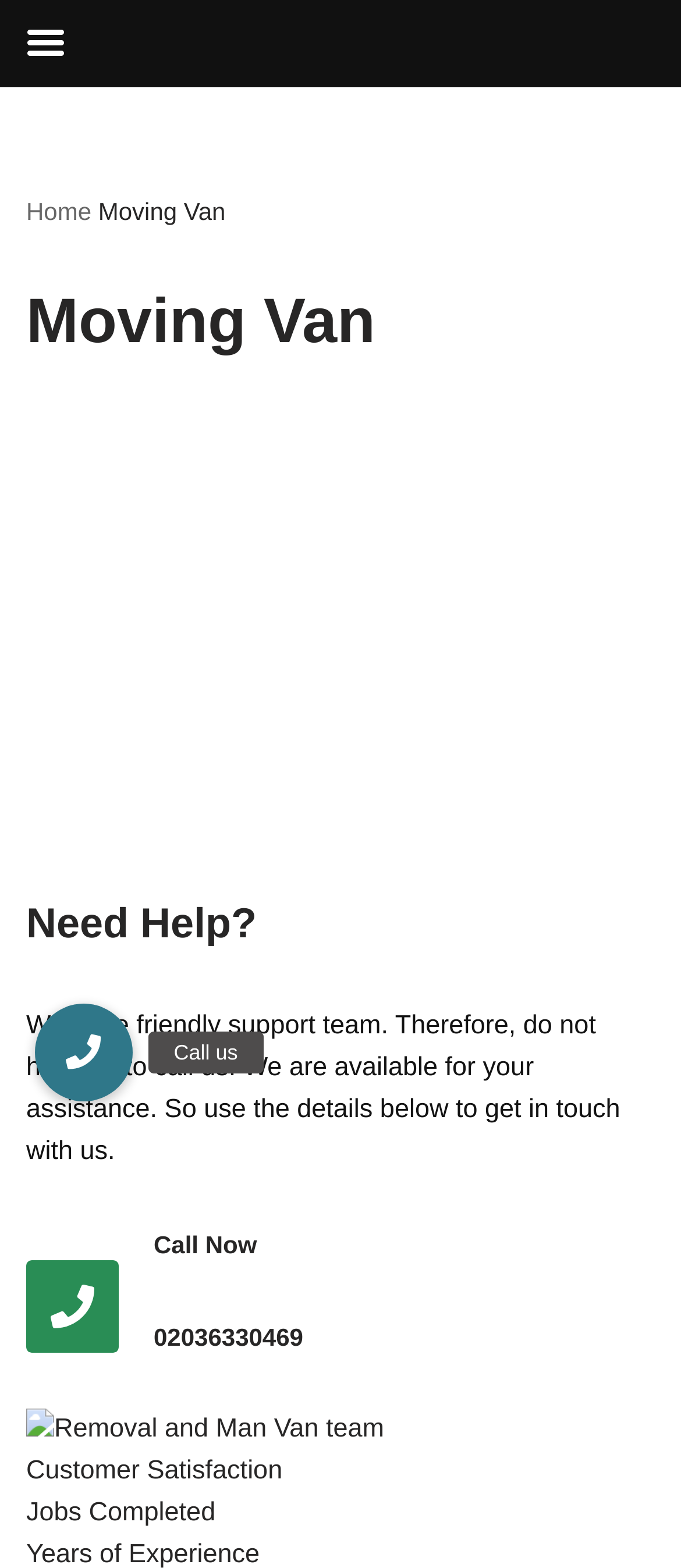What is the company's focus on? Examine the screenshot and reply using just one word or a brief phrase.

Customer Satisfaction